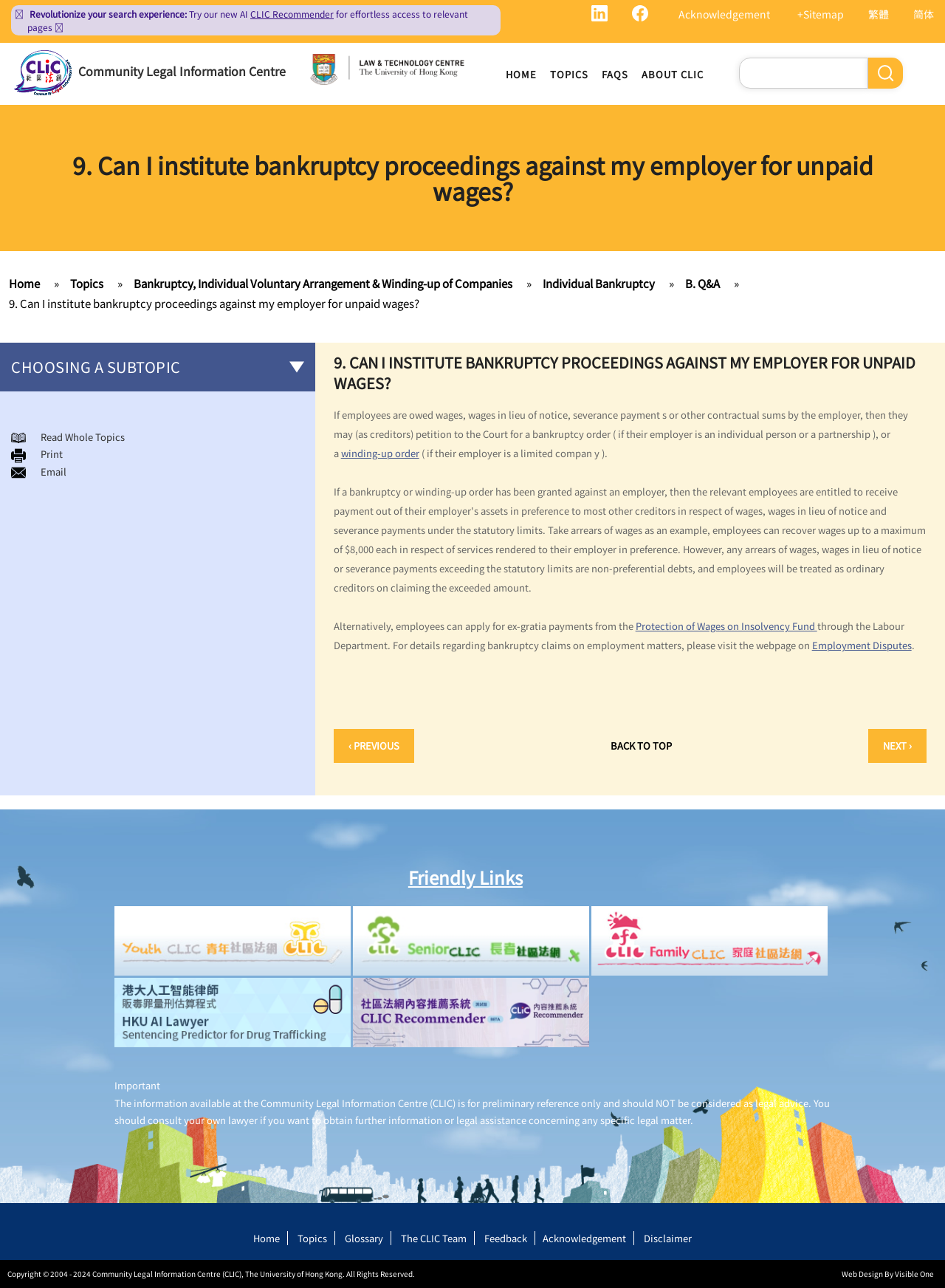Create an elaborate caption for the webpage.

This webpage is about the Community Legal Information Centre (CLIC) and specifically focuses on the topic of bankruptcy proceedings against an employer for unpaid wages. 

At the top of the page, there is a navigation menu with links to "HOME", "TOPICS", "FAQS", and "ABOUT CLIC". Below this, there is a search bar where users can input keywords to search for relevant information. 

The main content of the page is divided into two sections. The first section provides an overview of the topic, including a heading, "9. Can I institute bankruptcy proceedings against my employer for unpaid wages?", and a brief introduction to the topic. 

The second section is titled "CHOOSING A SUBTOPIC" and provides a list of links to related subtopics, including "Individual Bankruptcy", "A. Brief introduction of bankruptcy proceedings", "B. Q&A", and "C. Case Illustration". Each of these links leads to a more detailed discussion of the specific subtopic. 

Throughout the page, there are also various links to other relevant pages, such as "Employment Disputes" and "Protection of Wages on Insolvency Fund". Additionally, there are buttons to navigate to the previous or next page, as well as a "BACK TO TOP" button. 

At the bottom of the page, there is a section titled "Friendly Links" with links to other related resources.